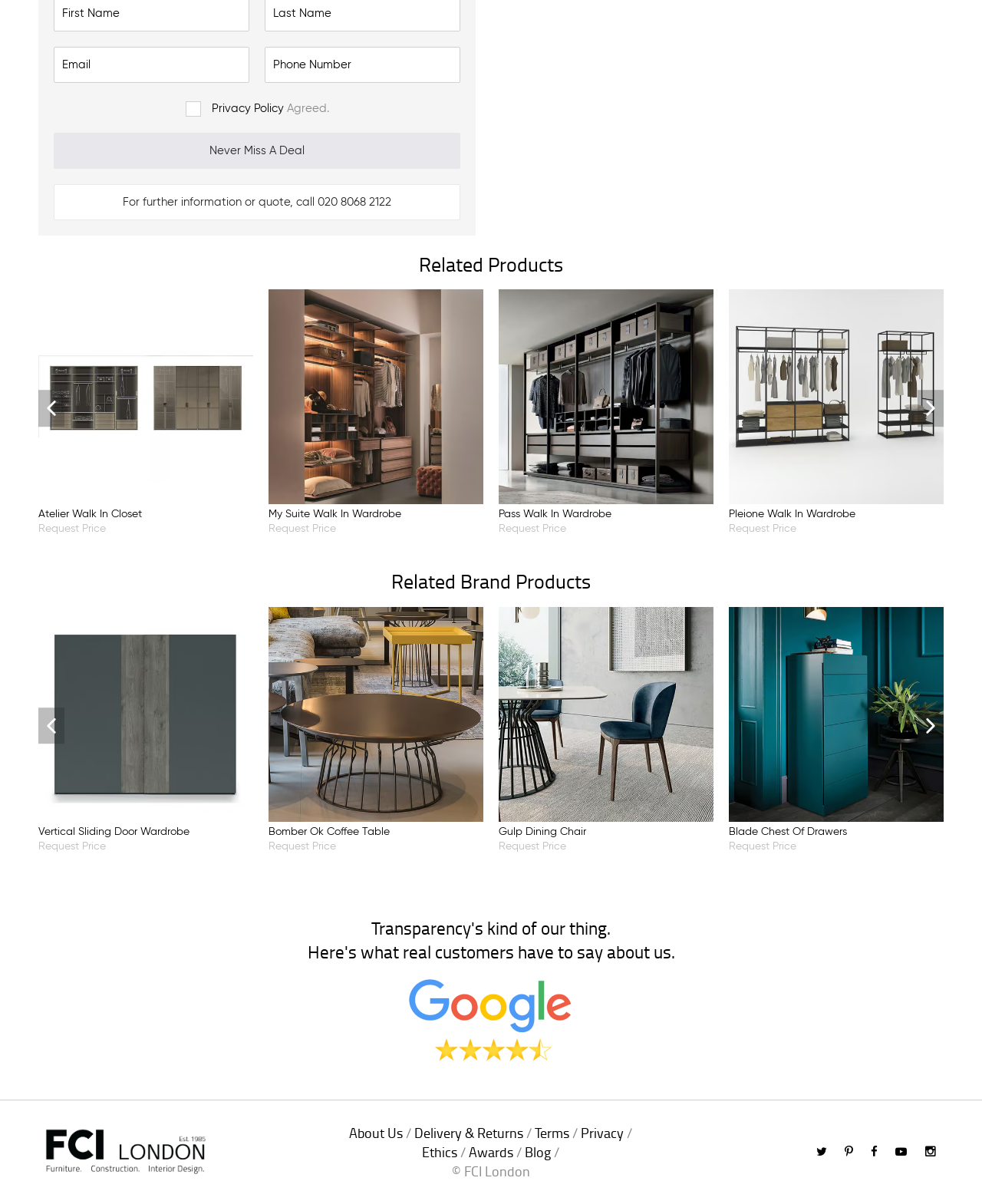Please determine the bounding box coordinates of the clickable area required to carry out the following instruction: "Read 'Terms'". The coordinates must be four float numbers between 0 and 1, represented as [left, top, right, bottom].

[0.545, 0.933, 0.58, 0.948]